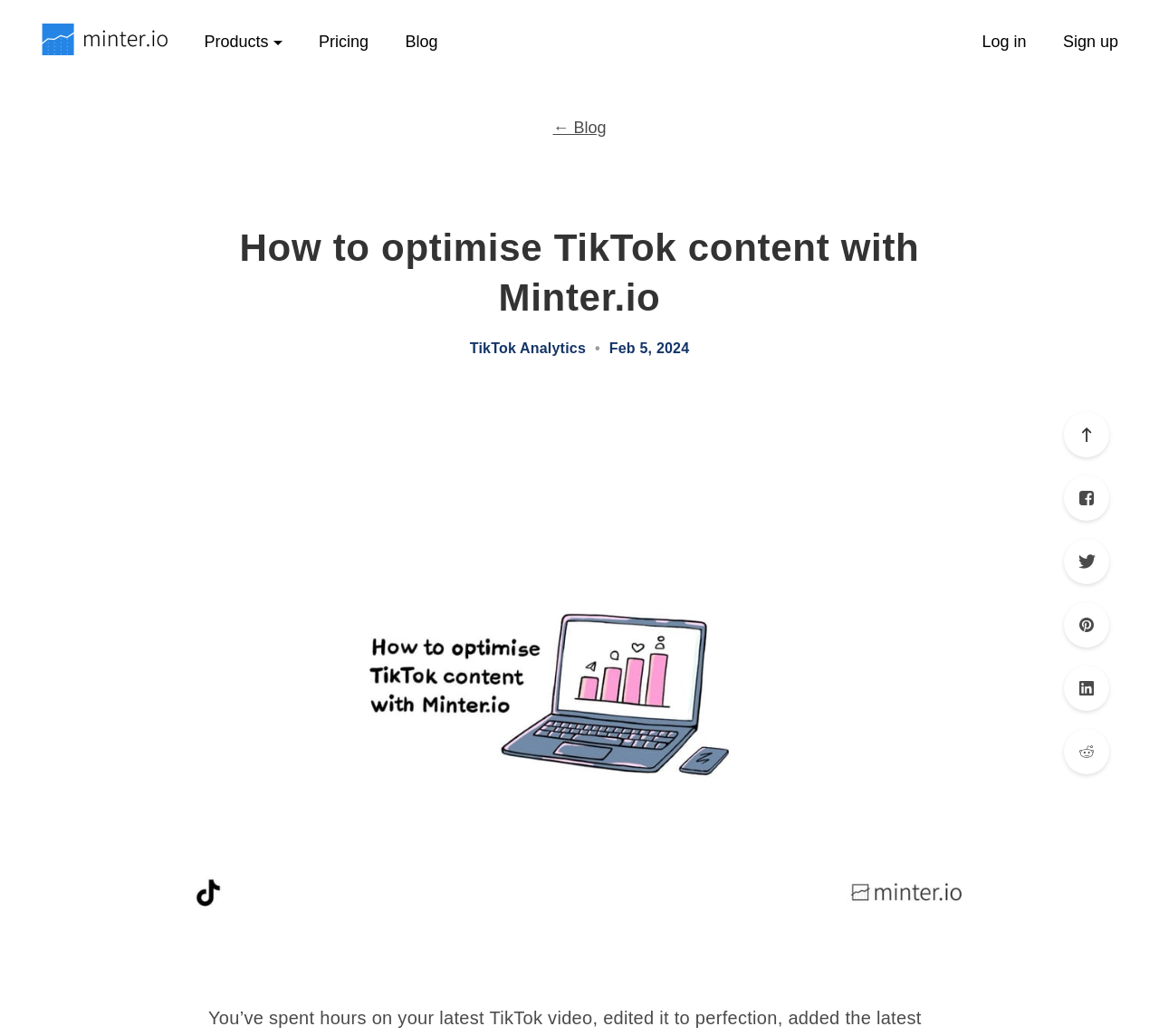What is the text of the webpage's headline?

How to optimise TikTok content with Minter.io